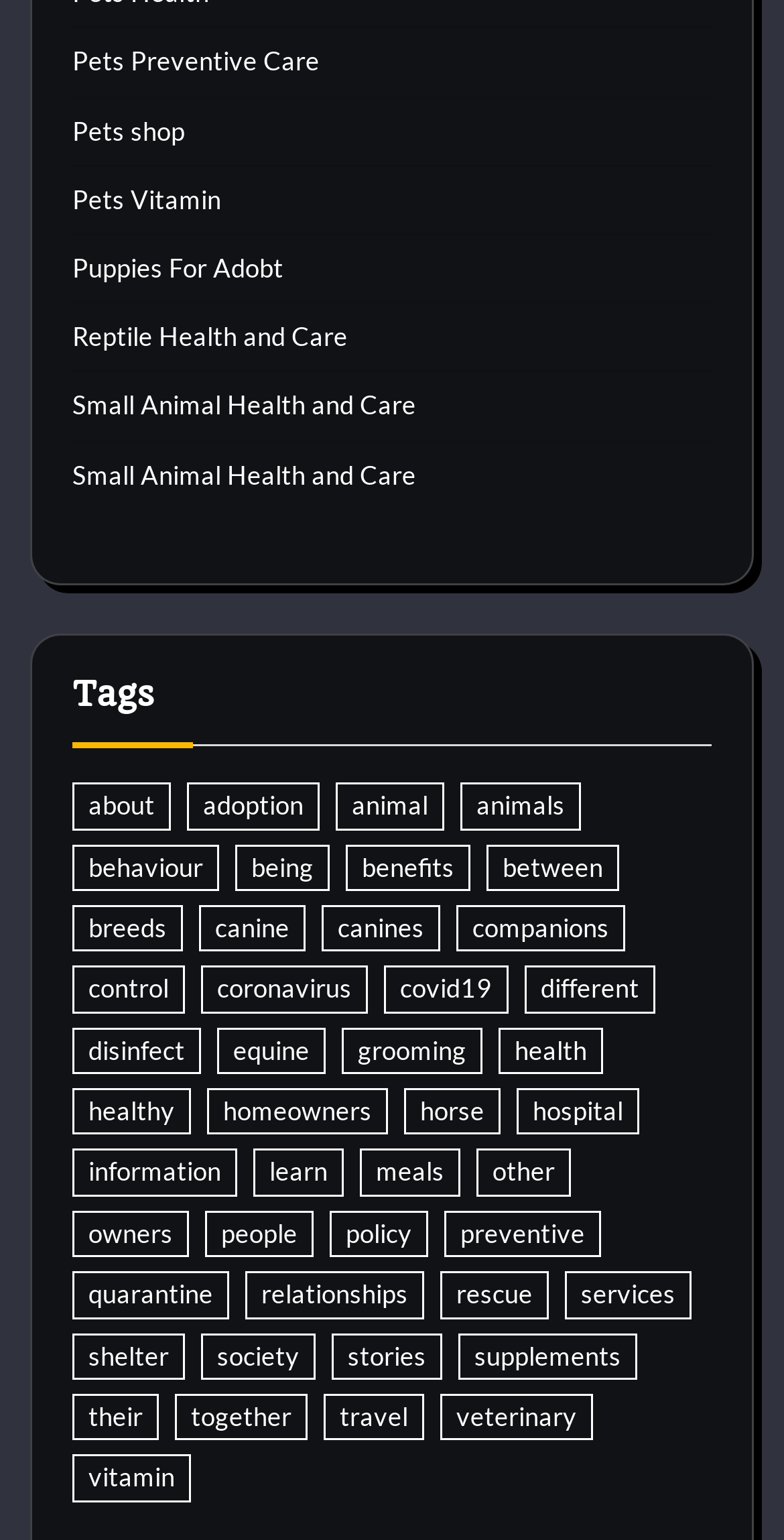Determine the bounding box coordinates of the clickable region to execute the instruction: "Explore Post Construction Cleaning". The coordinates should be four float numbers between 0 and 1, denoted as [left, top, right, bottom].

None